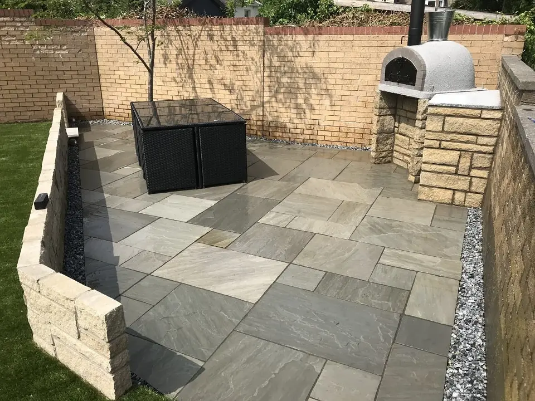Explain in detail what you see in the image.

The image showcases a beautifully designed outdoor patio area, ideal for relaxing and entertaining. The patio features an elegant arrangement of large, rectangular stone slabs in various shades of grey, creating a sophisticated and modern aesthetic. 

To the left, a neatly built stone wall adds structure and charm, while a sleek black coffee table occupies the center, offering a perfect spot for drinks or snacks. Adjacent to this, a rustic outdoor oven made of stone stands prominently, emphasizing the space’s functionality for outdoor cooking. 

The background is framed by a low brick wall and features a tree, adding a touch of nature to the setting. This outdoor space exemplifies the expertise of Eden Landscapes, known for their bespoke hard landscaping and resin driveway installations in Edinburgh, showcasing a blend of practicality and style in their design work.